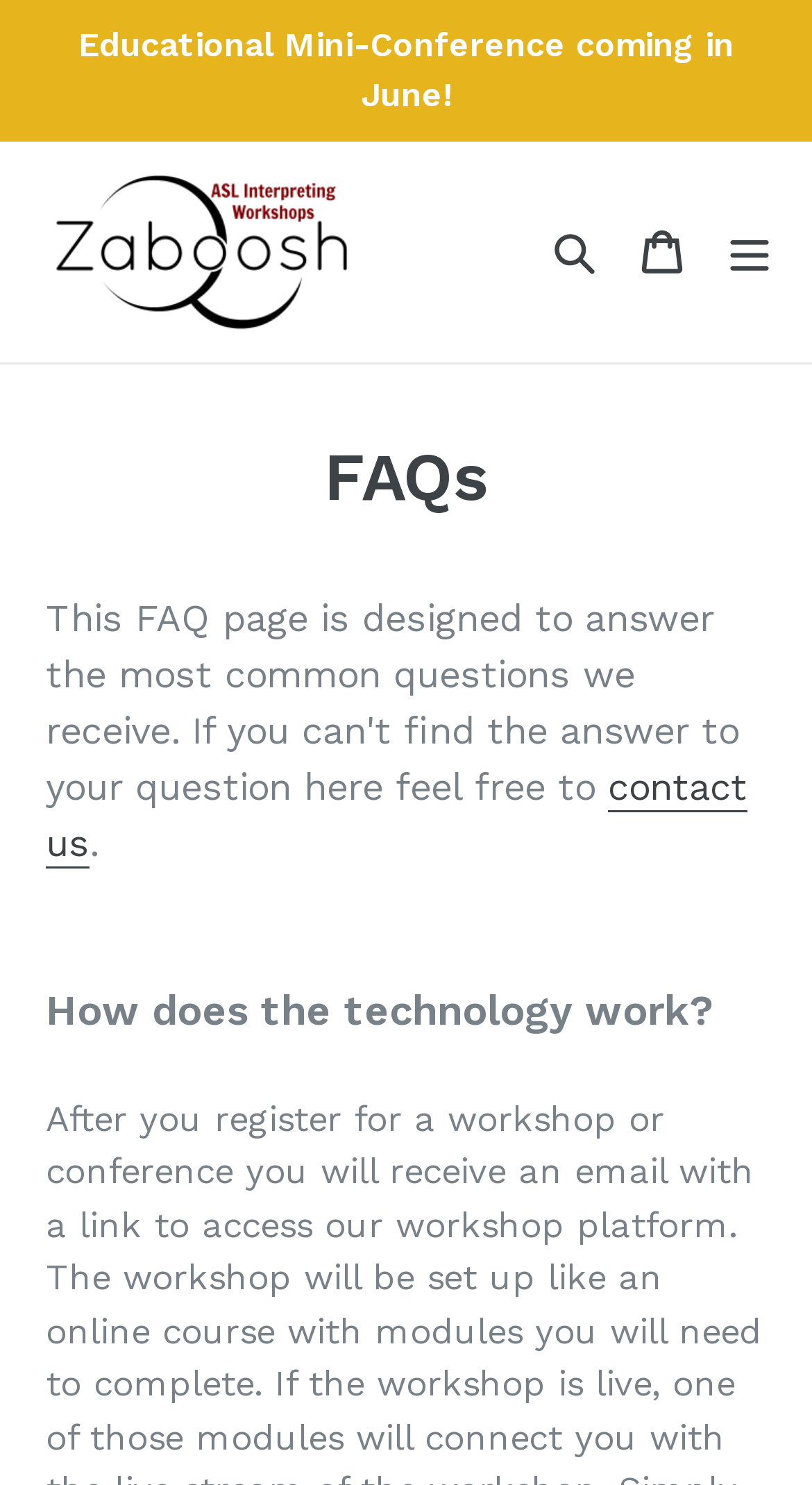Answer the question with a single word or phrase: 
How many links are present in the top navigation bar?

3